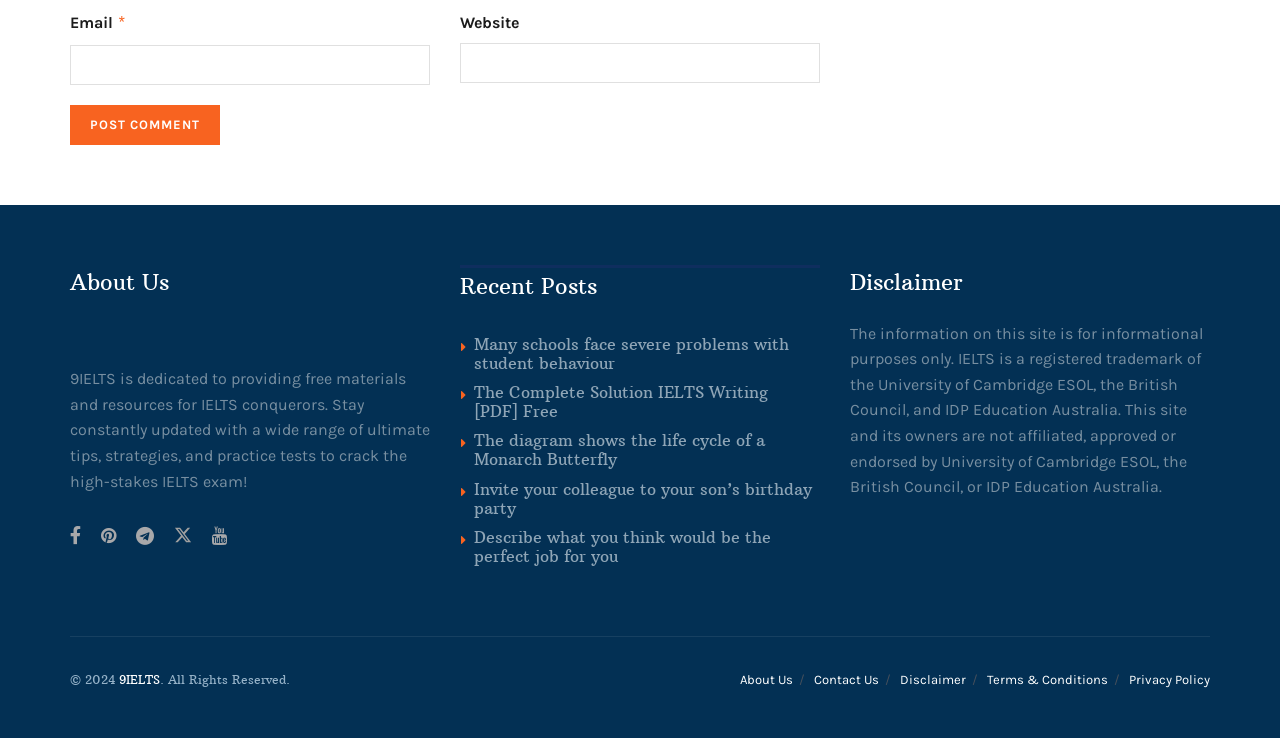Reply to the question with a single word or phrase:
What can users do on this webpage?

Post comments